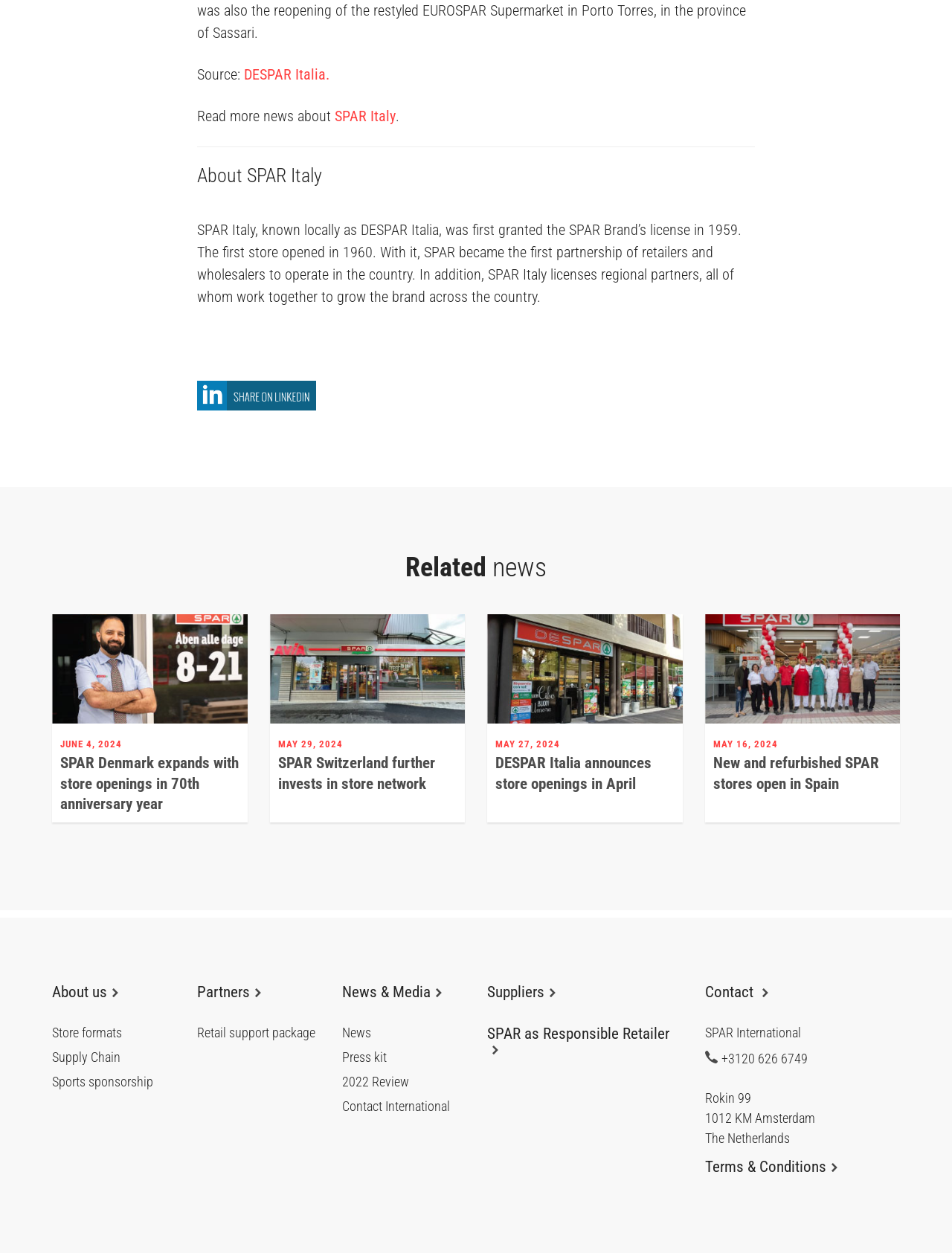Locate the bounding box coordinates of the element that should be clicked to fulfill the instruction: "Contact International".

[0.359, 0.877, 0.488, 0.888]